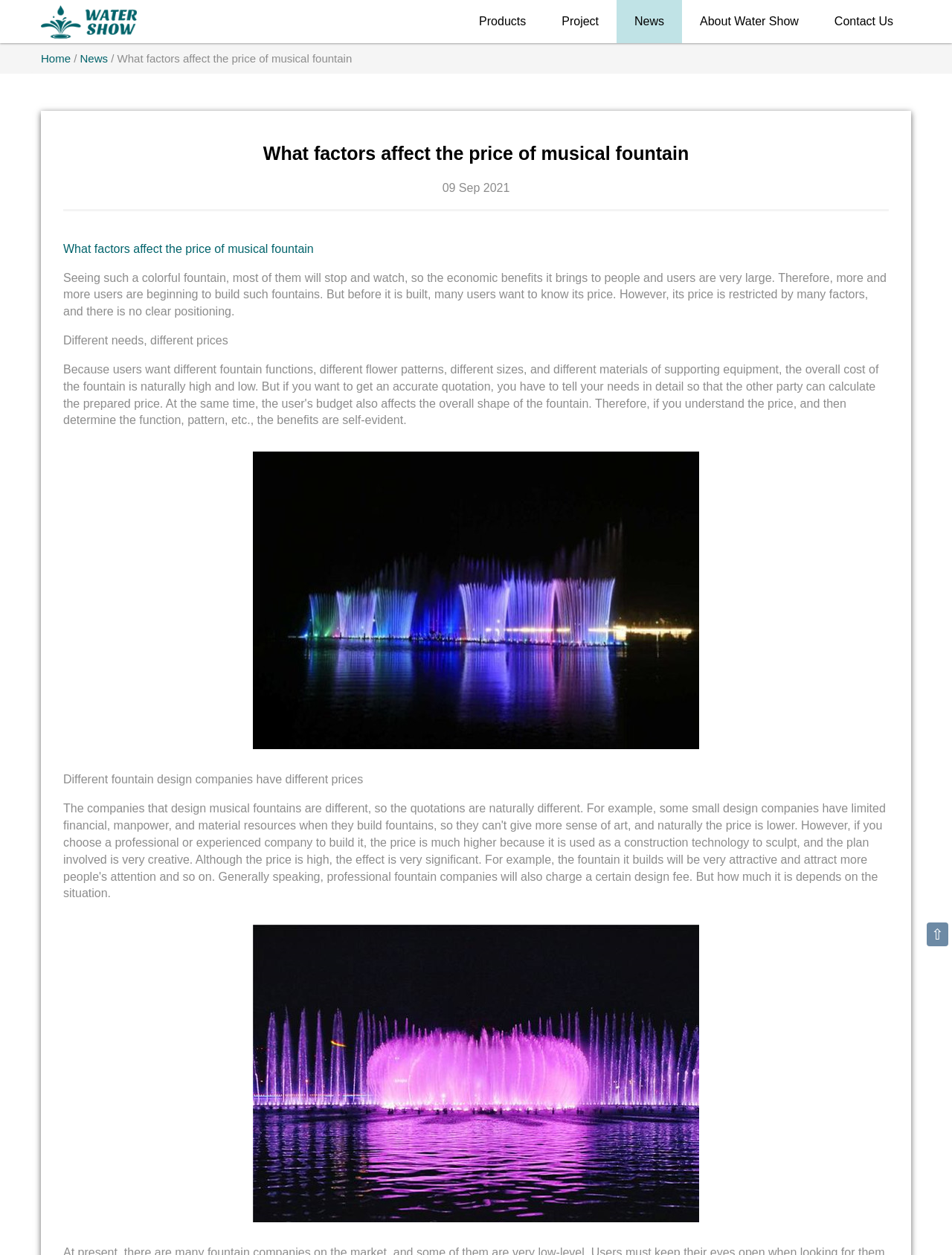What is the purpose of building a musical fountain?
Please use the image to provide an in-depth answer to the question.

According to the article, building a musical fountain can bring economic benefits to people and users, which is why more and more users are beginning to build such fountains.